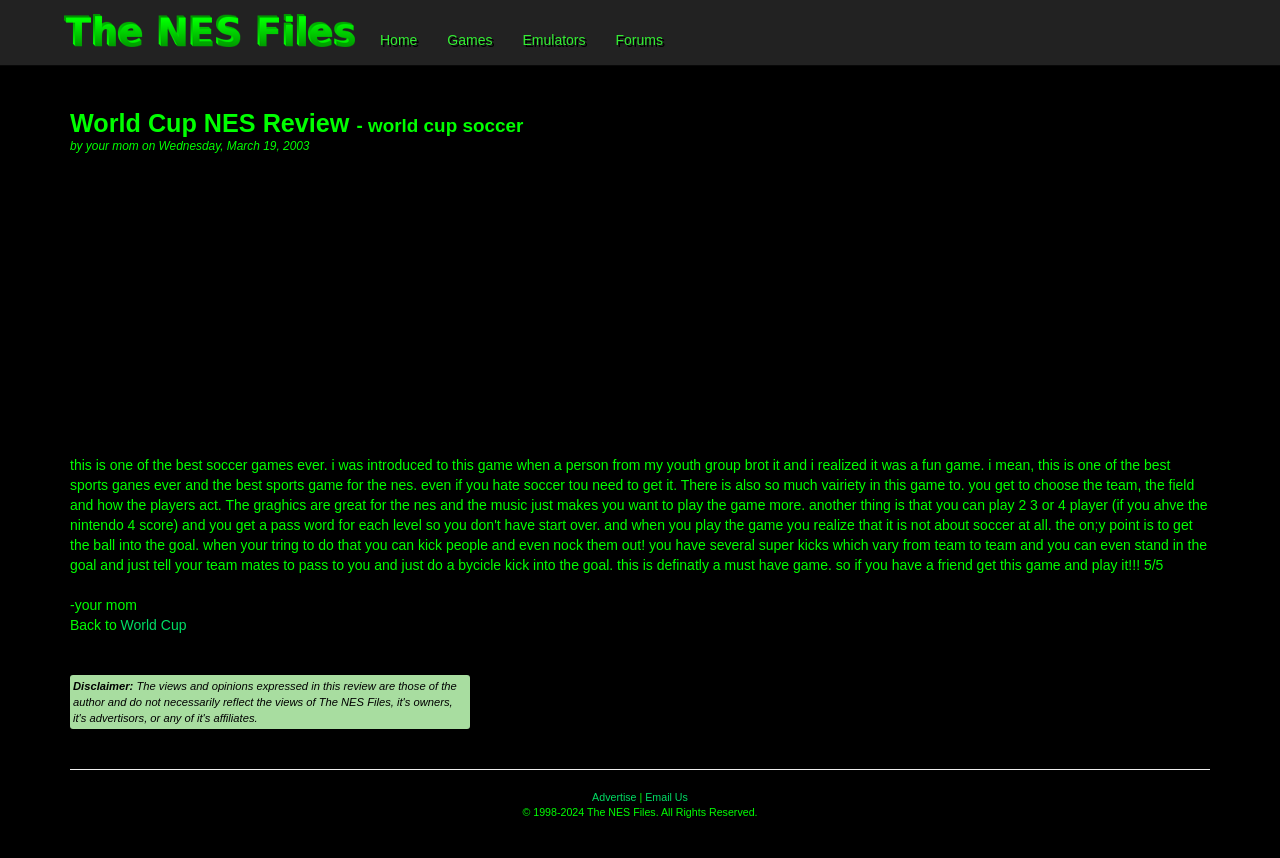Highlight the bounding box coordinates of the element that should be clicked to carry out the following instruction: "Go to the Games page". The coordinates must be given as four float numbers ranging from 0 to 1, i.e., [left, top, right, bottom].

[0.338, 0.017, 0.396, 0.076]